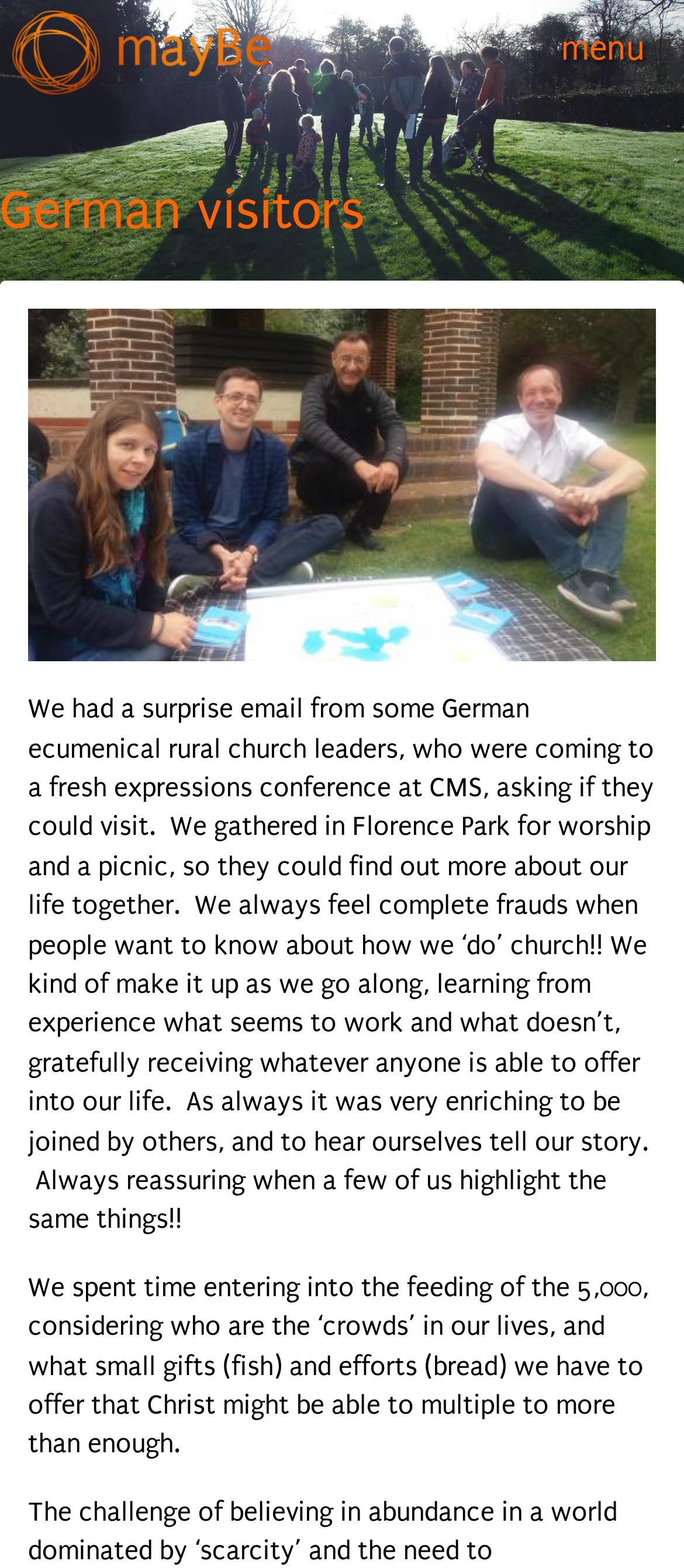What is the logo of the website?
Provide a concise answer using a single word or phrase based on the image.

mayBe logo